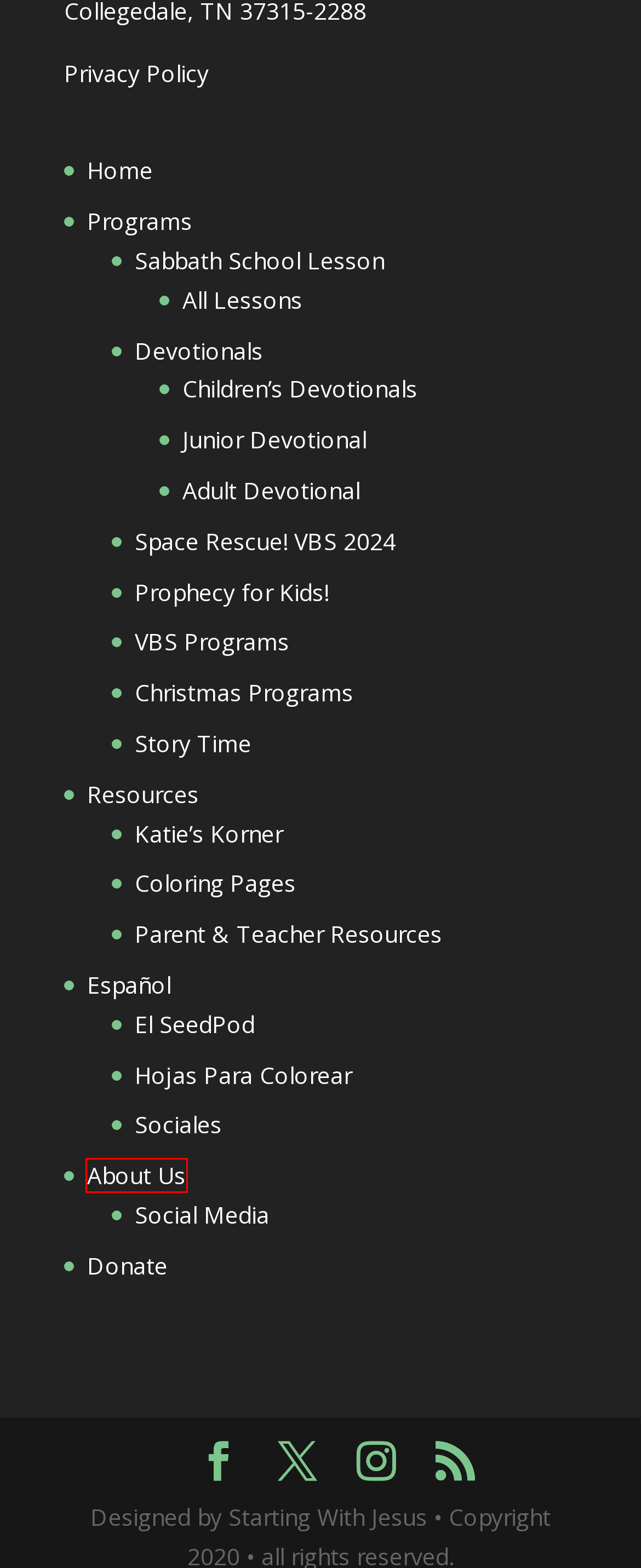Examine the screenshot of the webpage, which includes a red bounding box around an element. Choose the best matching webpage description for the page that will be displayed after clicking the element inside the red bounding box. Here are the candidates:
A. Donation | Starting With Jesus
B. About Us | Starting With Jesus
C. Sabbath School Coloring Pages | Starting With Jesus
D. Sabbath School | Betrayed and Condemned (Year C, L23) | Starting With Jesus
E. Privacy Policy | Starting With Jesus
F. SeedPod Devotional Podcast | Starting With Jesus
G. Starting With Jesus | Each and every day
H. Hojas Para Colorear | Starting With Jesus

B